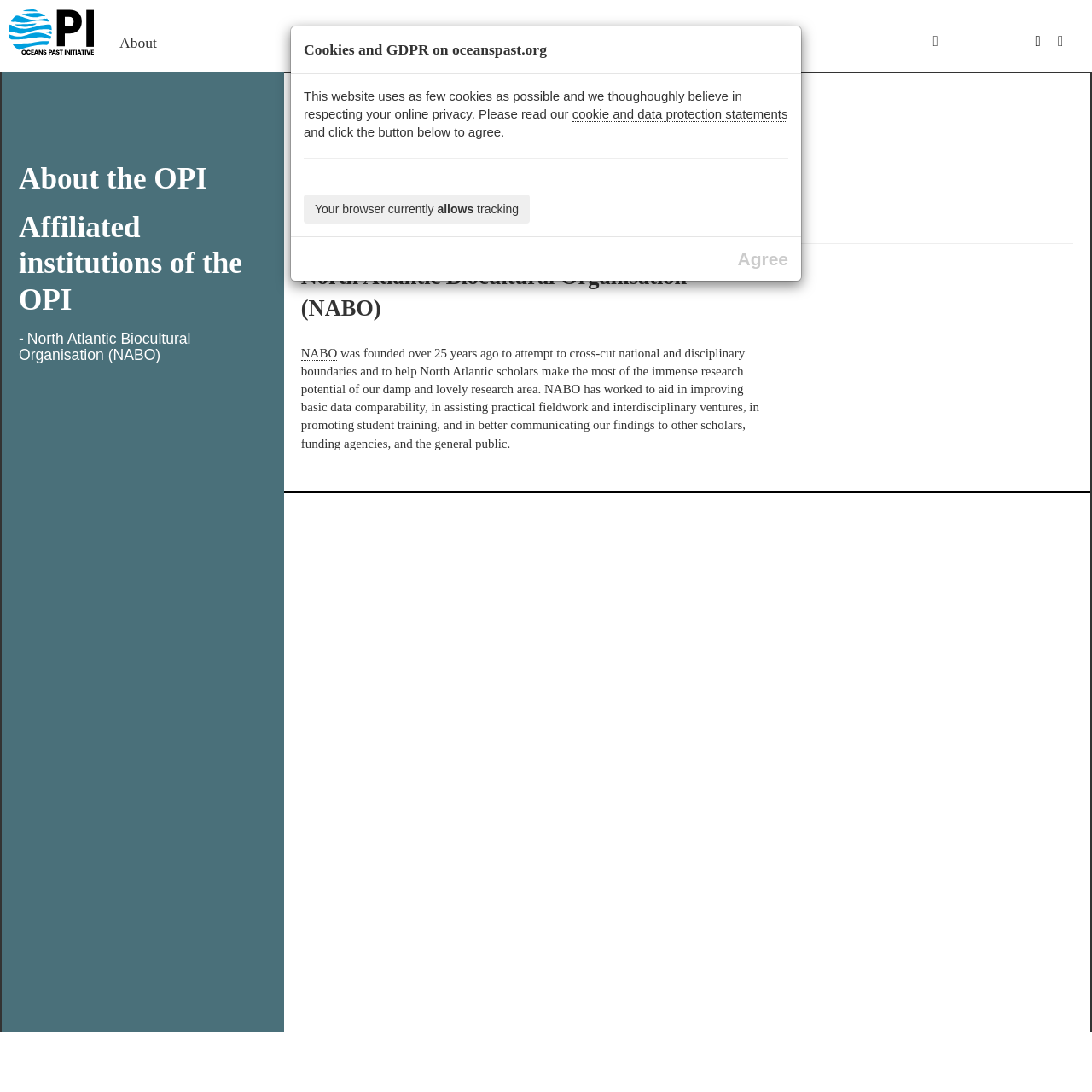Pinpoint the bounding box coordinates of the clickable area needed to execute the instruction: "View Projects". The coordinates should be specified as four float numbers between 0 and 1, i.e., [left, top, right, bottom].

[0.297, 0.031, 0.341, 0.047]